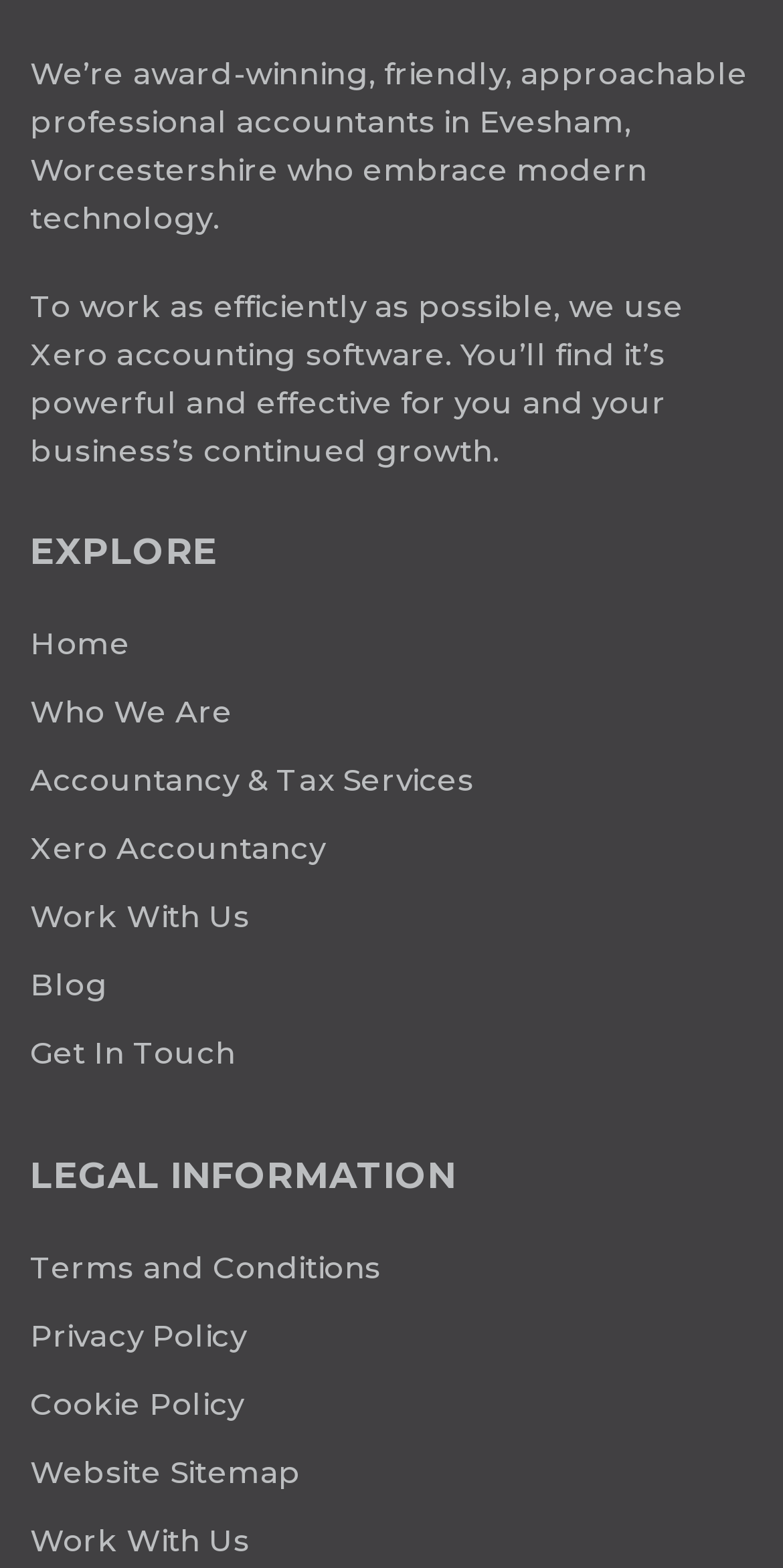How many main sections are there on this webpage?
Answer the question with a detailed and thorough explanation.

There are two main sections on this webpage, 'EXPLORE' and 'LEGAL INFORMATION', as indicated by the two heading elements.